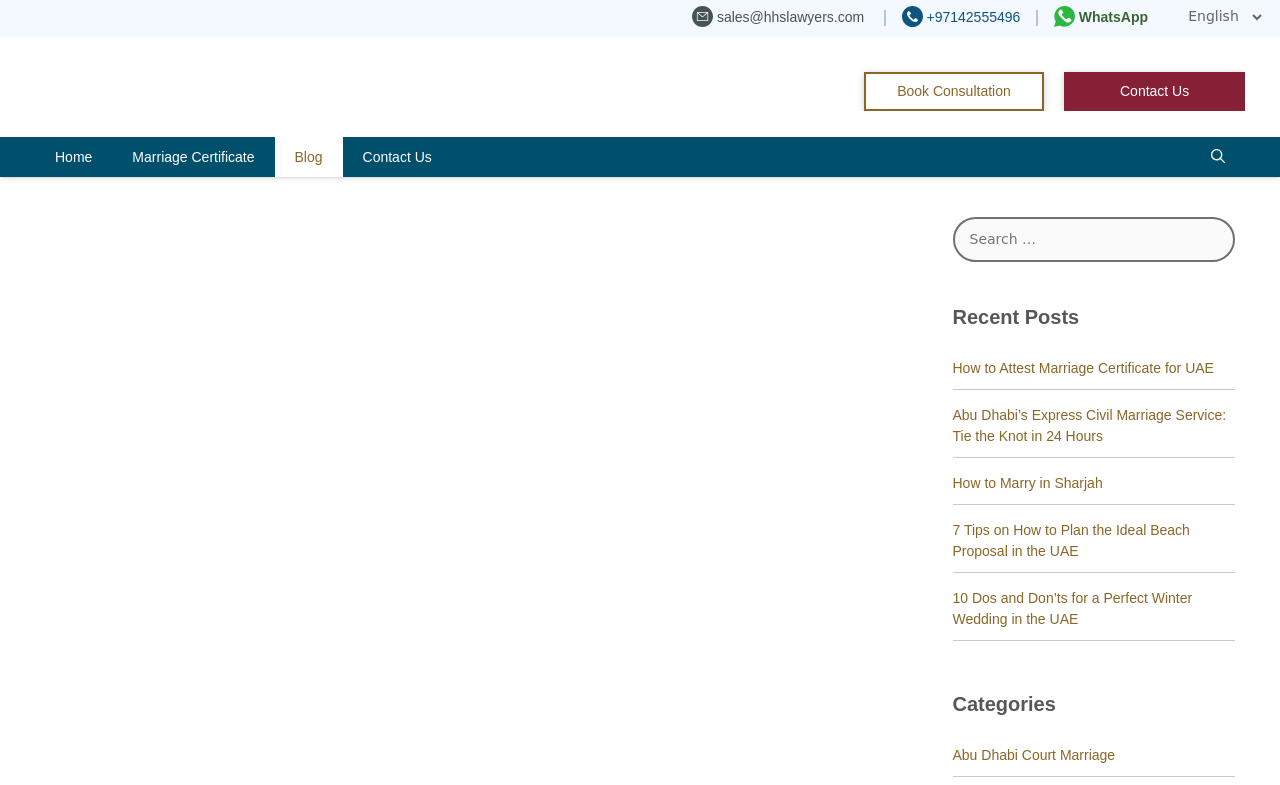Give a detailed account of the webpage, highlighting key information.

The webpage appears to be a law firm's website, specifically focused on providing services related to marriage certificates in Abu Dhabi. At the top, there is a banner with a navigation menu that includes links to "Home", "Marriage Certificate", "Blog", "Contact Us", and "Open Search Bar". 

Below the navigation menu, there is a section with contact information, including an email address, phone number, and WhatsApp link, each accompanied by a small icon. 

To the right of the contact information, there is a dropdown combobox. 

Further down, there is a prominent link to "Dubai Court Marriage" with an accompanying image. 

The main content of the webpage is divided into three sections. The first section has a search bar with a label "Search for:". 

The second section is titled "Recent Posts" and features a list of five article links, including "How to Attest Marriage Certificate for UAE", "Abu Dhabi’s Express Civil Marriage Service: Tie the Knot in 24 Hours", "How to Marry in Sharjah", "7 Tips on How to Plan the Ideal Beach Proposal in the UAE", and "10 Dos and Don’ts for a Perfect Winter Wedding in the UAE". 

The third section is titled "Categories" and features a single link to "Abu Dhabi Court Marriage".